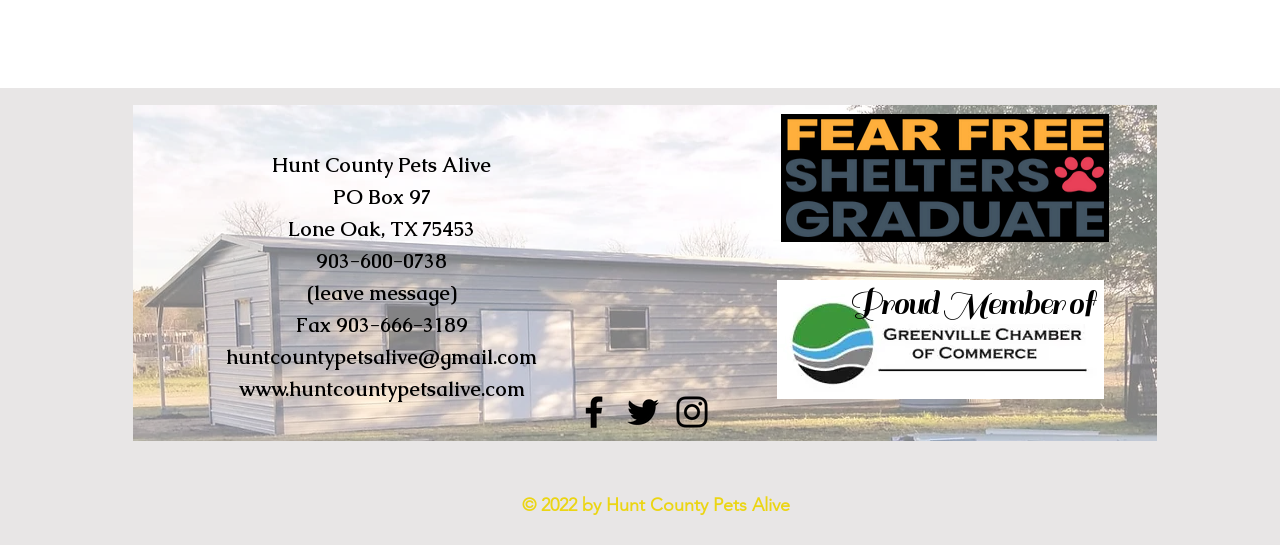What is the website's URL?
By examining the image, provide a one-word or phrase answer.

www.huntcountypetsalive.com